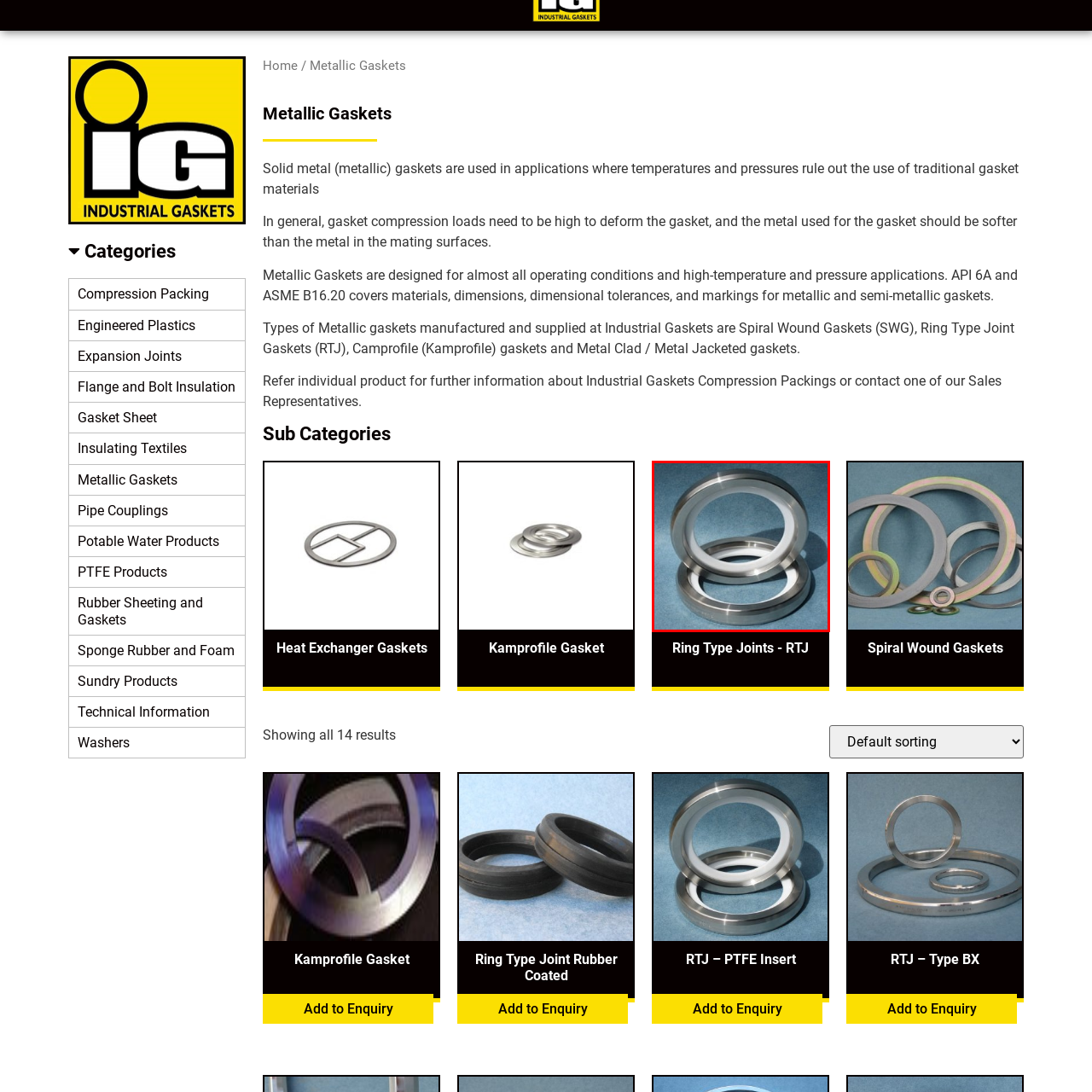Pay special attention to the segment of the image inside the red box and offer a detailed answer to the question that follows, based on what you see: What is the primary function of the RTJ?

According to the caption, the RTJ provides a 'reliable sealing mechanism between flanged connections', which is its primary function in high-pressure applications.